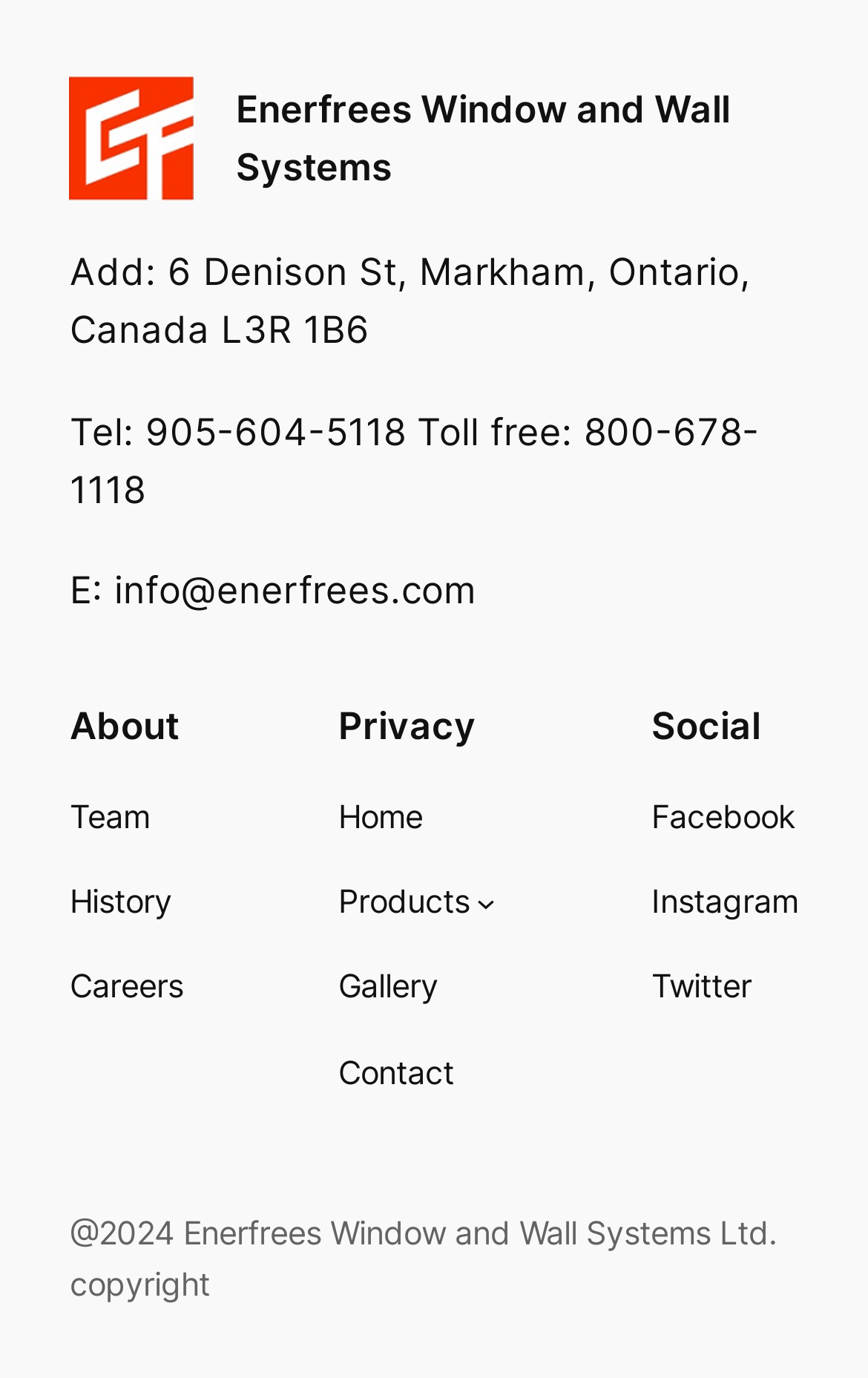Find the bounding box coordinates for the HTML element described in this sentence: "parent_node: Products aria-label="Products submenu"". Provide the coordinates as four float numbers between 0 and 1, in the format [left, top, right, bottom].

[0.55, 0.647, 0.572, 0.661]